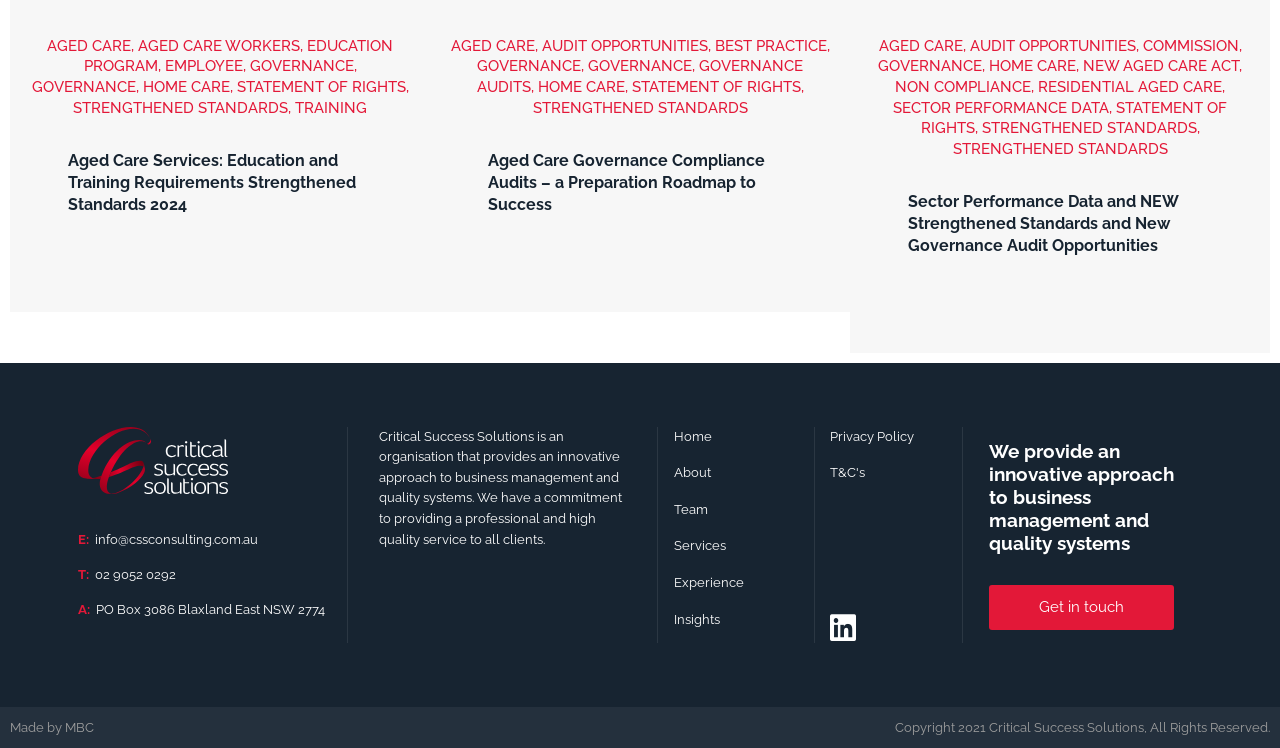Answer the following query concisely with a single word or phrase:
What is the organization's name?

Critical Success Solutions